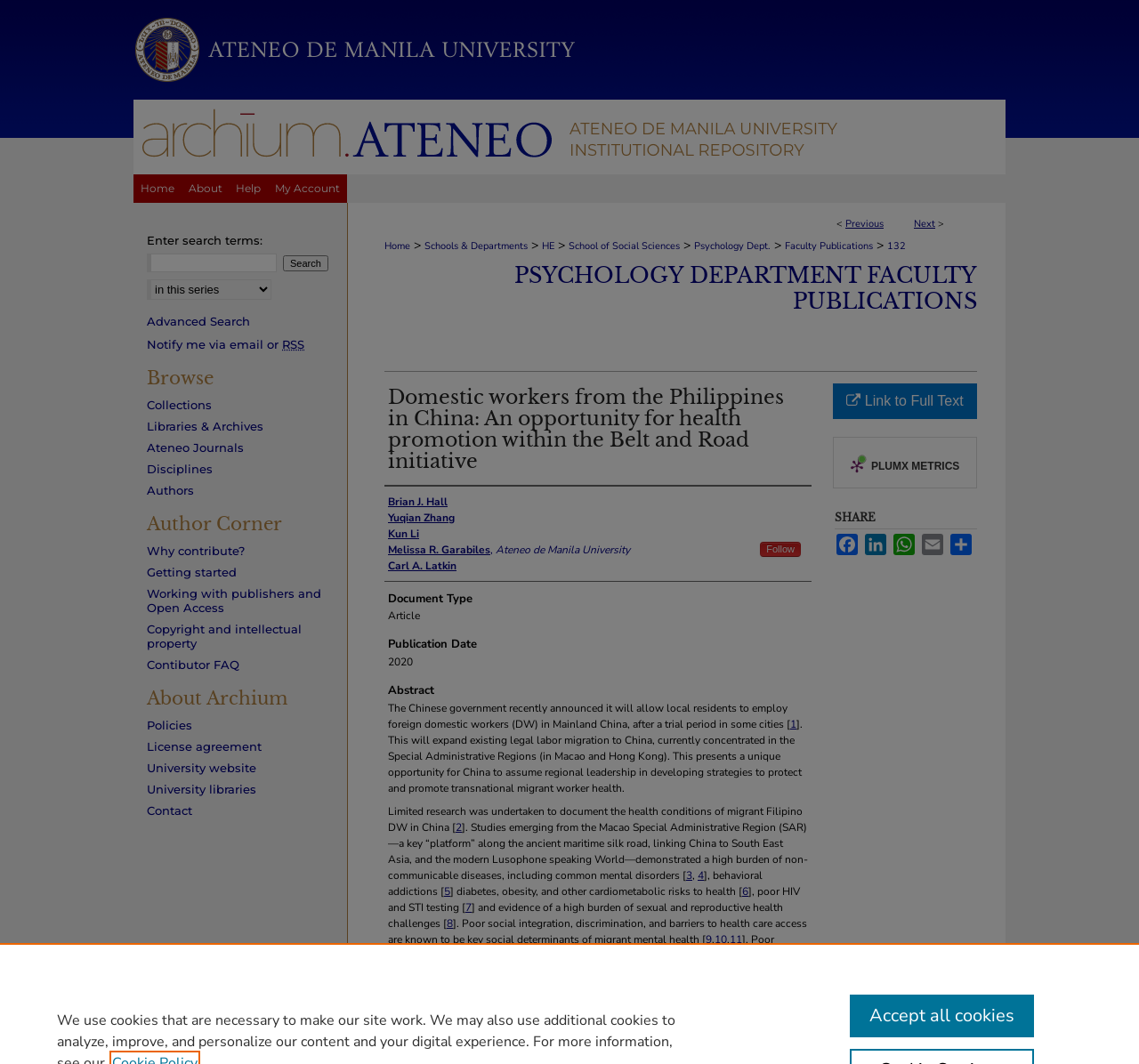Please find the bounding box coordinates for the clickable element needed to perform this instruction: "View the full text of the article".

[0.731, 0.36, 0.858, 0.393]